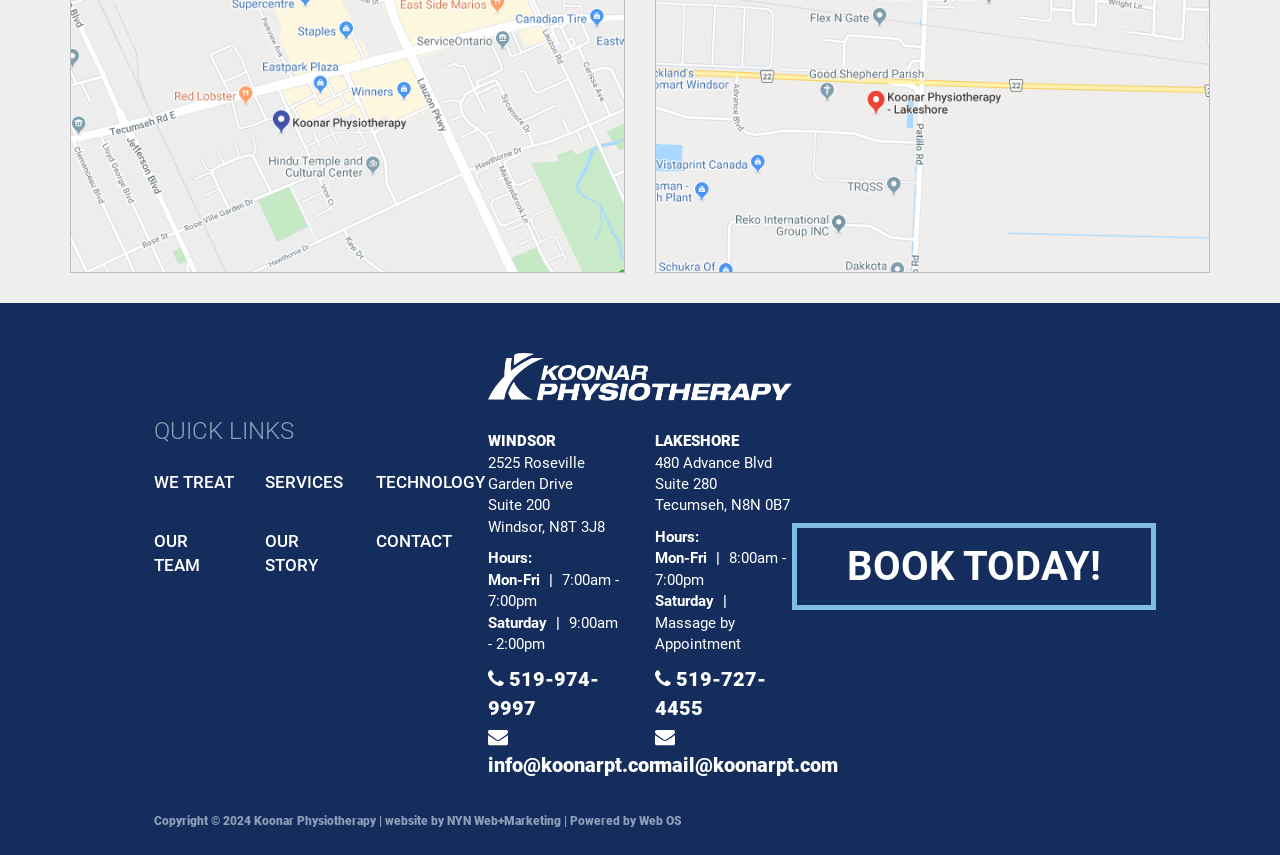What is the name of the physiotherapy clinic?
Using the image provided, answer with just one word or phrase.

Koonar Physiotherapy